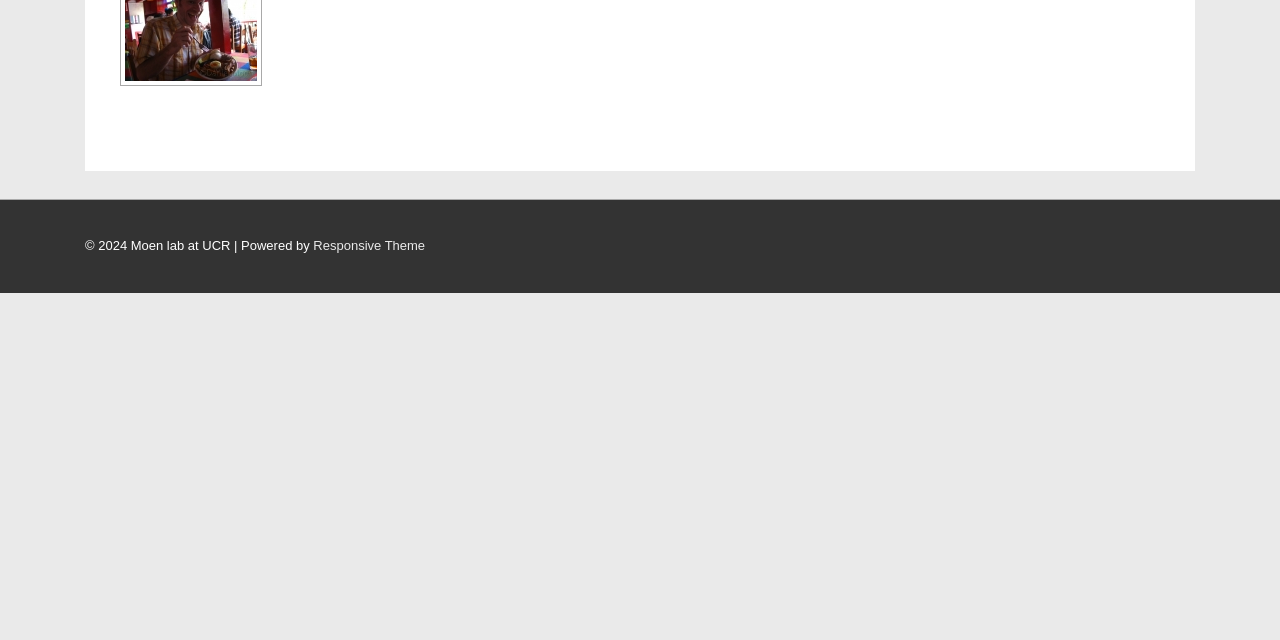Predict the bounding box of the UI element based on the description: "Responsive Theme". The coordinates should be four float numbers between 0 and 1, formatted as [left, top, right, bottom].

[0.245, 0.372, 0.332, 0.396]